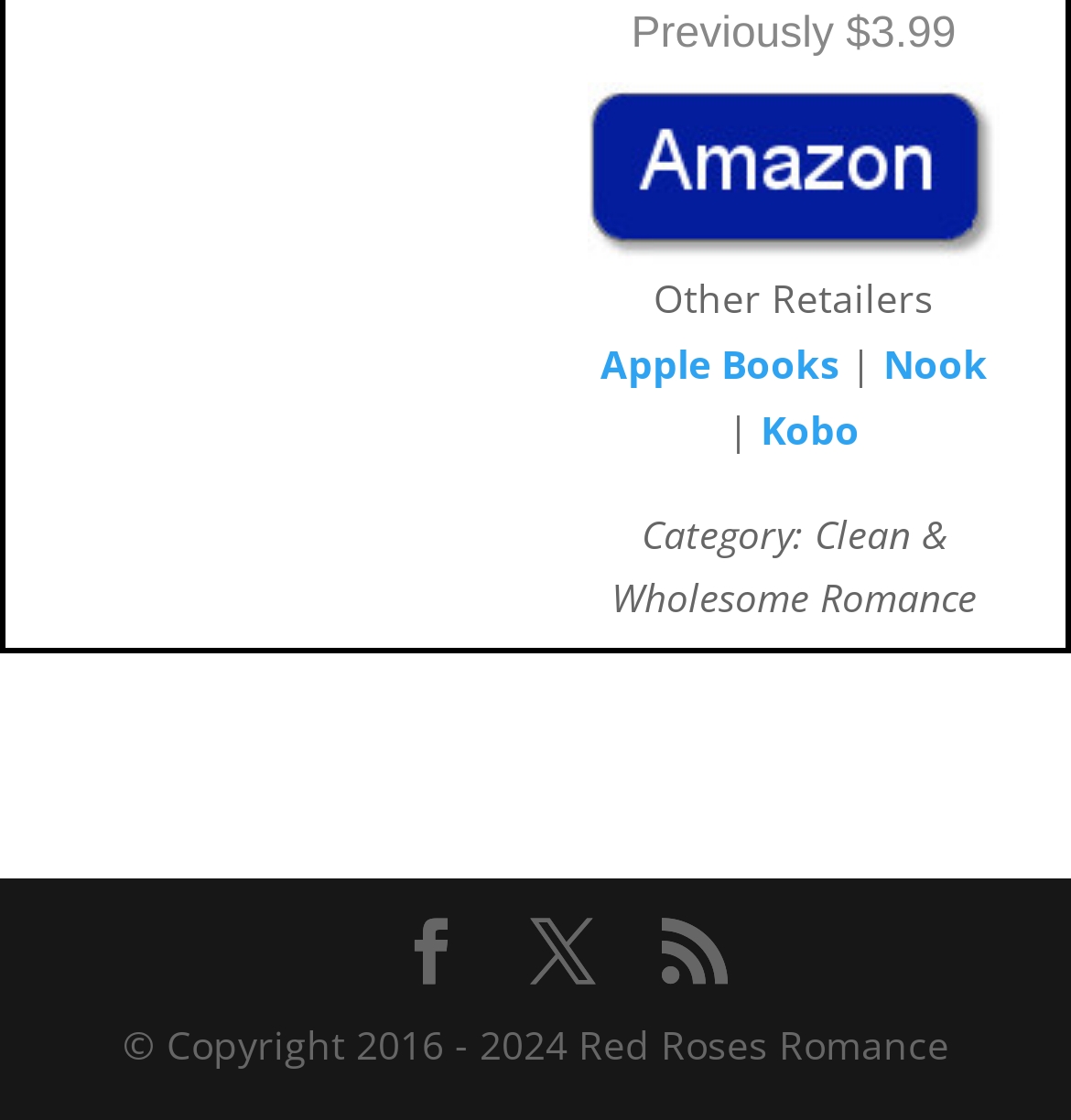What is the copyright year range?
Could you give a comprehensive explanation in response to this question?

The copyright information at the bottom of the webpage mentions '© Copyright 2016 - 2024 Red Roses Romance', indicating that the copyright year range is from 2016 to 2024.